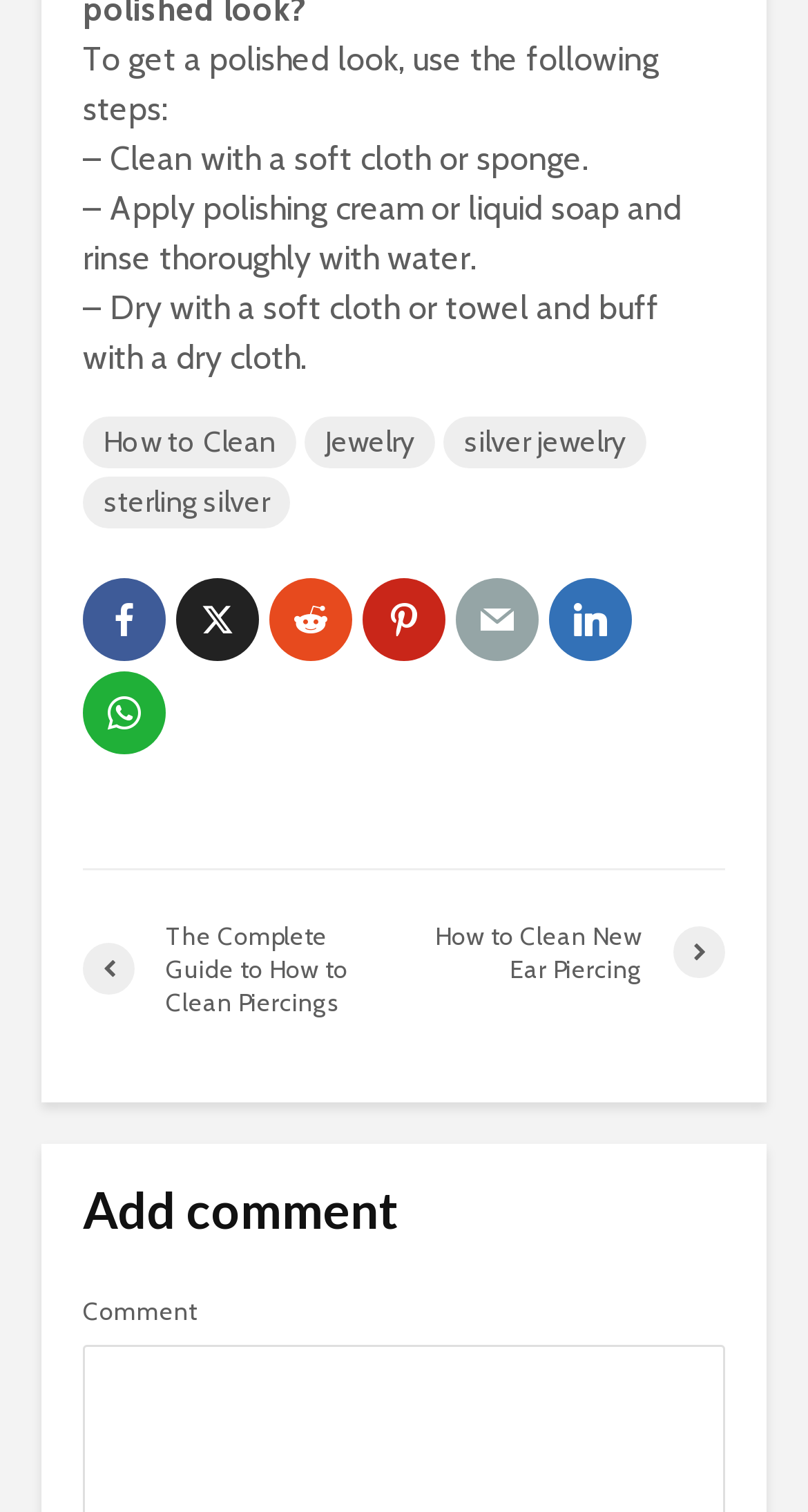Determine the bounding box coordinates of the clickable region to carry out the instruction: "Click on 'How to Clean'".

[0.103, 0.275, 0.367, 0.309]